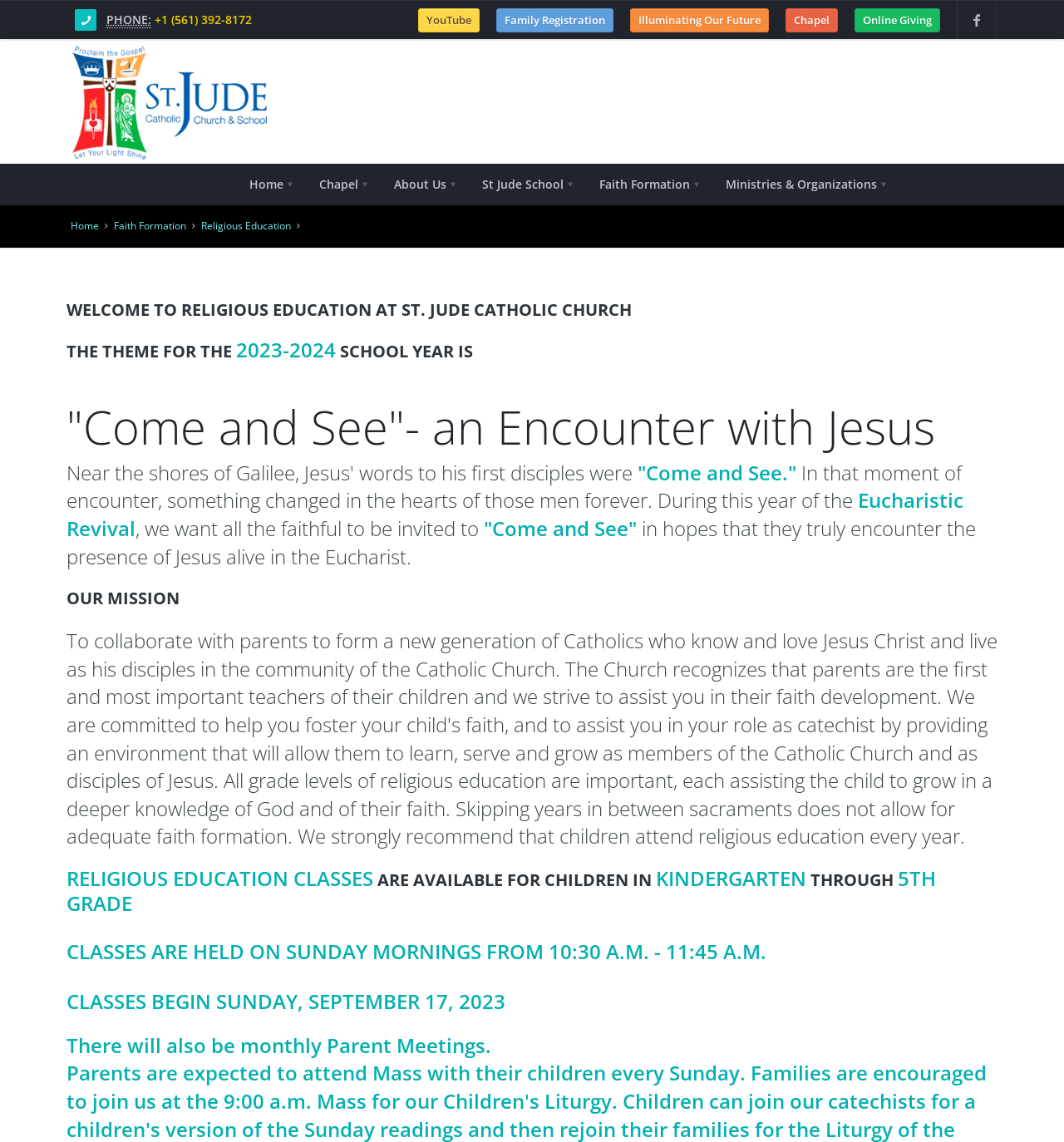Please identify the coordinates of the bounding box for the clickable region that will accomplish this instruction: "Select a category from the 'CATEGORIES' dropdown".

None